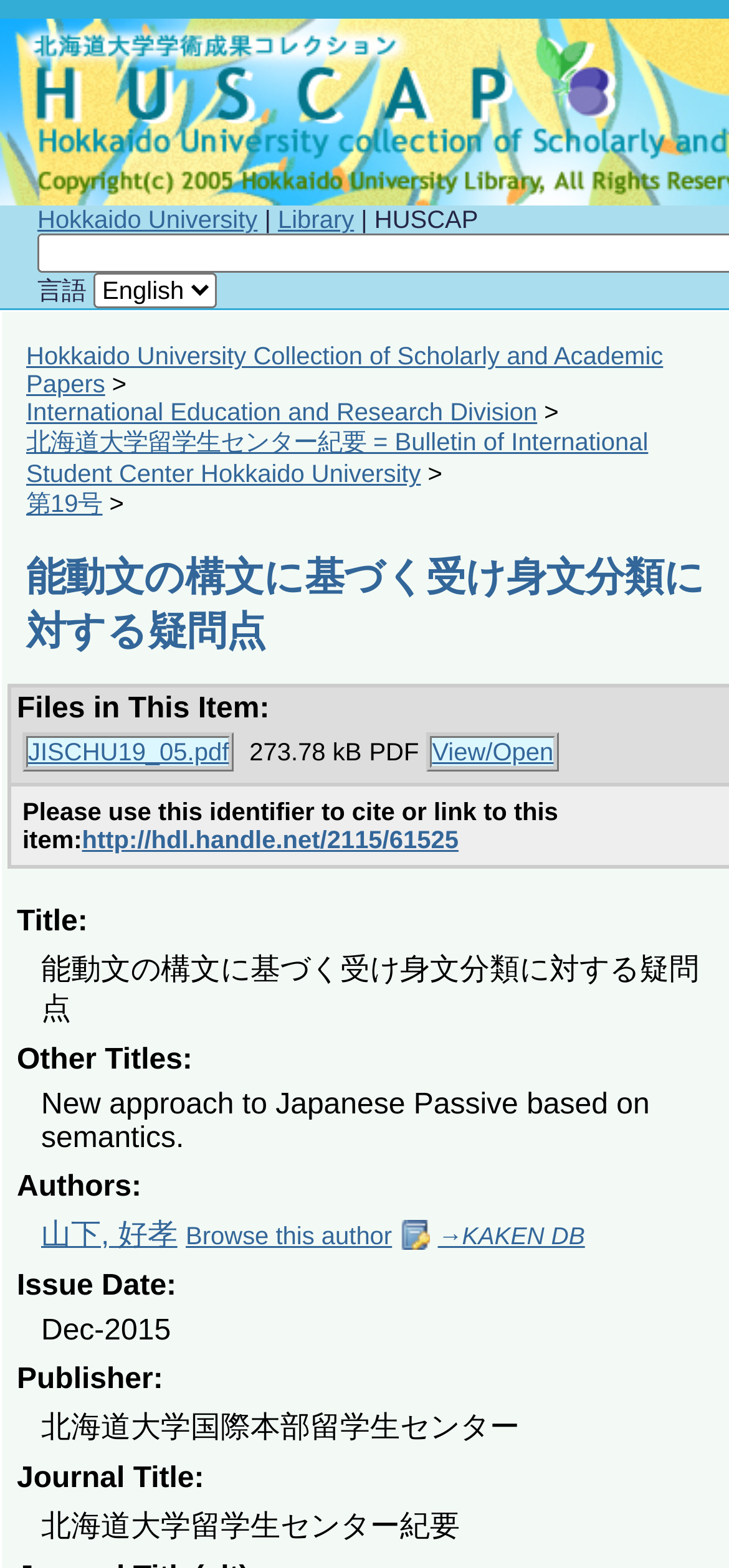Show me the bounding box coordinates of the clickable region to achieve the task as per the instruction: "Browse this author".

[0.255, 0.778, 0.589, 0.798]